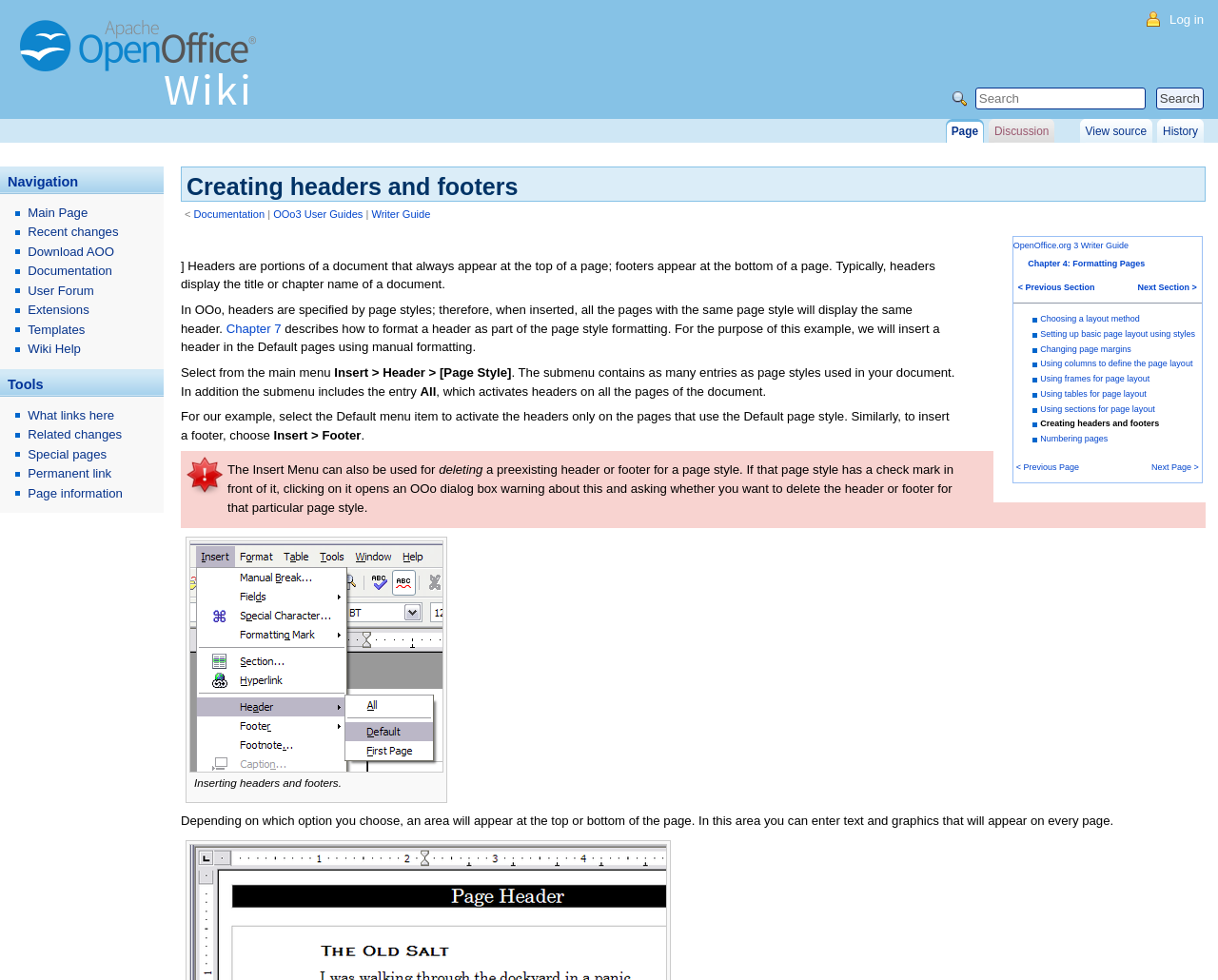How can you insert a header in OpenOffice?
Refer to the image and offer an in-depth and detailed answer to the question.

The webpage instructs to select 'Insert > Header > [Page Style]' from the main menu to insert a header in OpenOffice, where [Page Style] is the desired page style.